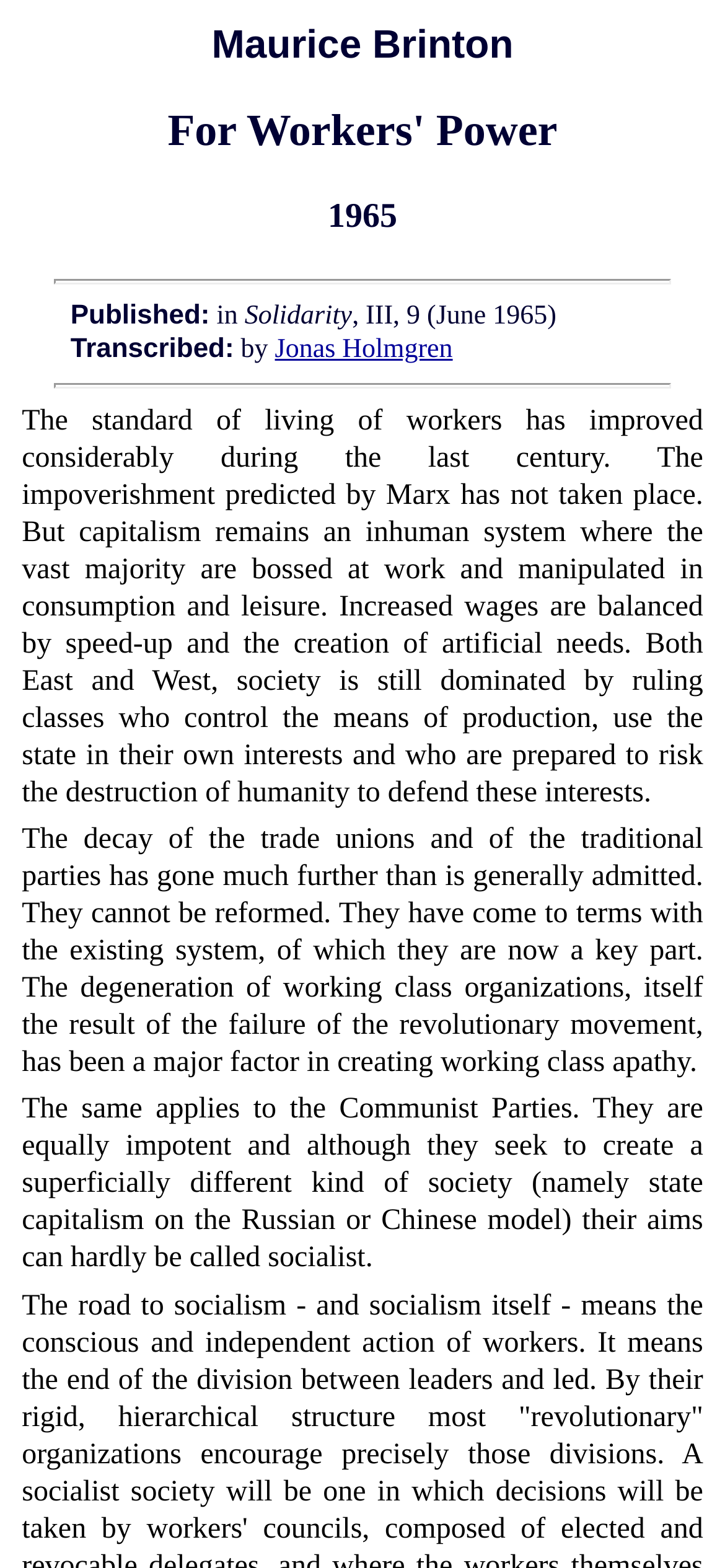Explain the features and main sections of the webpage comprehensively.

The webpage is about a publication titled "For Workers' Power" by Maurice Brinton, published in 1965. At the top, there are three headings: the author's name, the title, and the publication year. Below these headings, there is a horizontal separator line. 

Following the separator, there is a section with publication information, including the publisher "Solidarity" and the issue number "III, 9 (June 1965)". This section is divided into two lines, with "Published:" and "Transcribed:" labels on the left and the corresponding information on the right.

Below the publication information, there is another horizontal separator line. The main content of the webpage is a three-paragraph article. The first paragraph discusses how capitalism remains an inhuman system despite improvements in the standard of living of workers. The second paragraph talks about the decay of trade unions and traditional parties, which have come to terms with the existing system. The third paragraph criticizes the Communist Parties, stating that they are impotent and aim to create a state capitalist society rather than a socialist one.